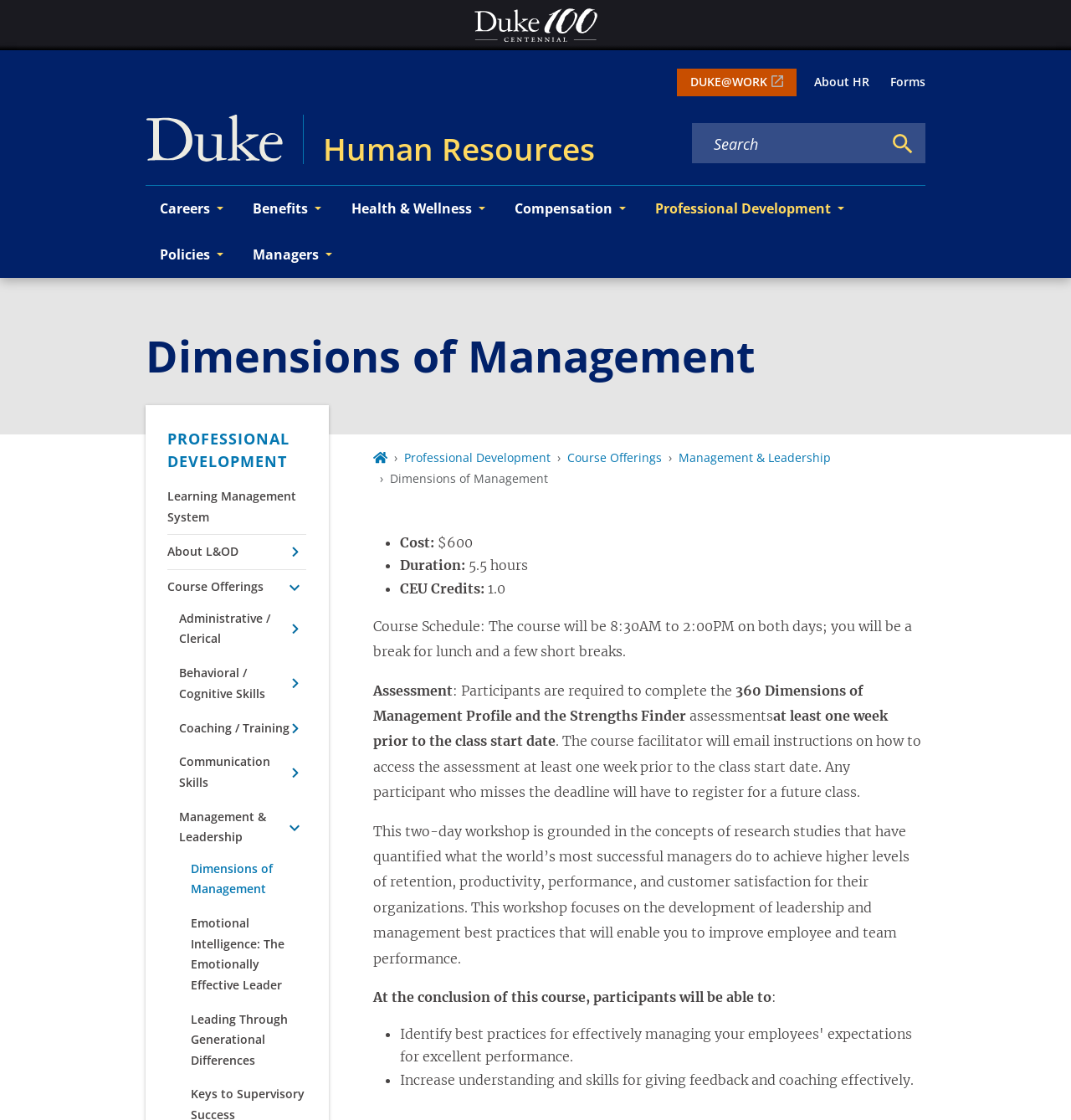Determine which piece of text is the heading of the webpage and provide it.

Dimensions of Management